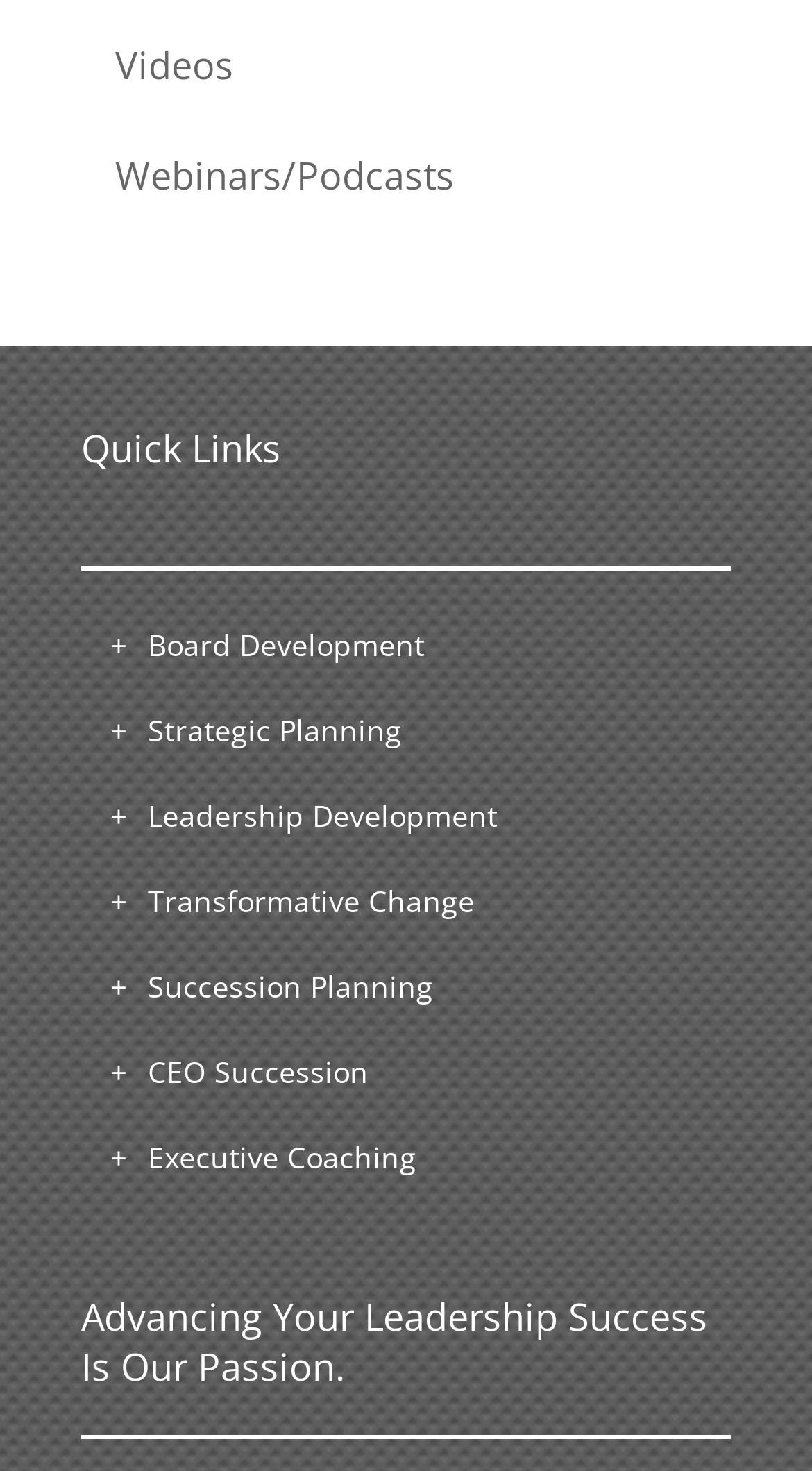For the given element description Succession Planning, determine the bounding box coordinates of the UI element. The coordinates should follow the format (top-left x, top-left y, bottom-right x, bottom-right y) and be within the range of 0 to 1.

[0.182, 0.656, 0.533, 0.683]